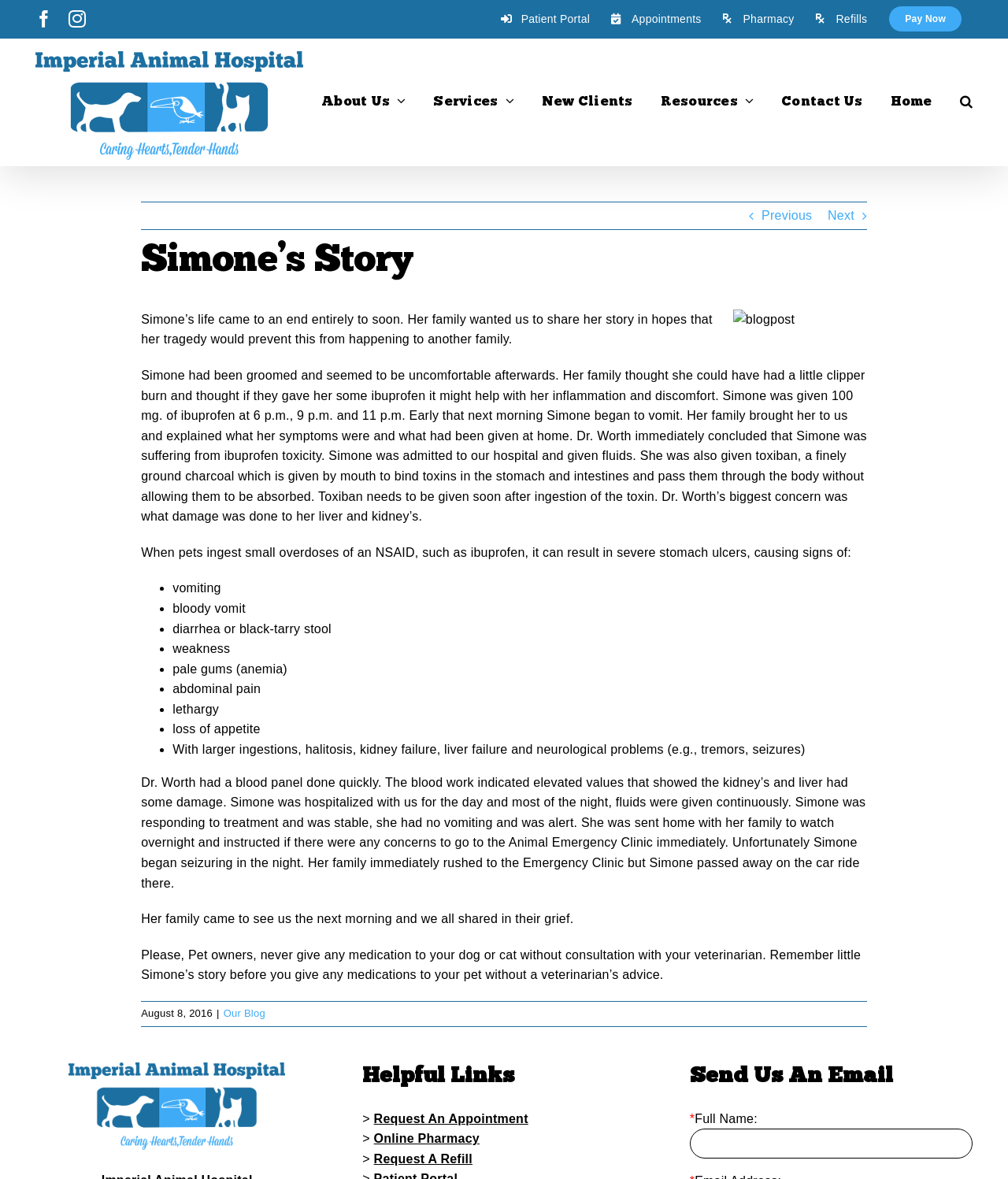Could you locate the bounding box coordinates for the section that should be clicked to accomplish this task: "Search for something".

[0.952, 0.039, 0.965, 0.132]